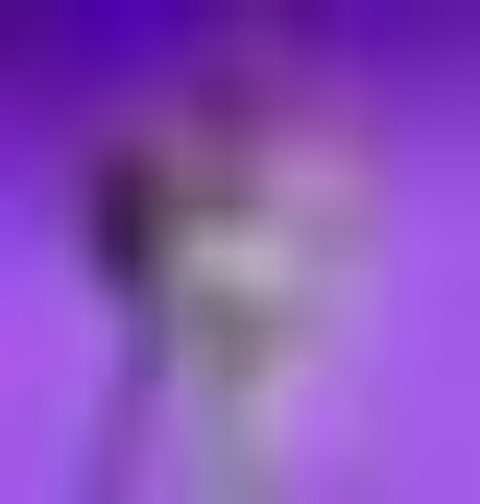What is the game where the character is from?
Using the image, provide a concise answer in one word or a short phrase.

Fortnite